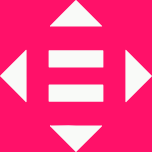Using details from the image, please answer the following question comprehensively:
What is the purpose of this icon?

The icon is likely symbolic of navigation or adjustment, suggesting interaction with content or functionality on a digital platform, and is commonly used in applications to enhance user experience by facilitating intuitive browsing or adjustments within the interface.